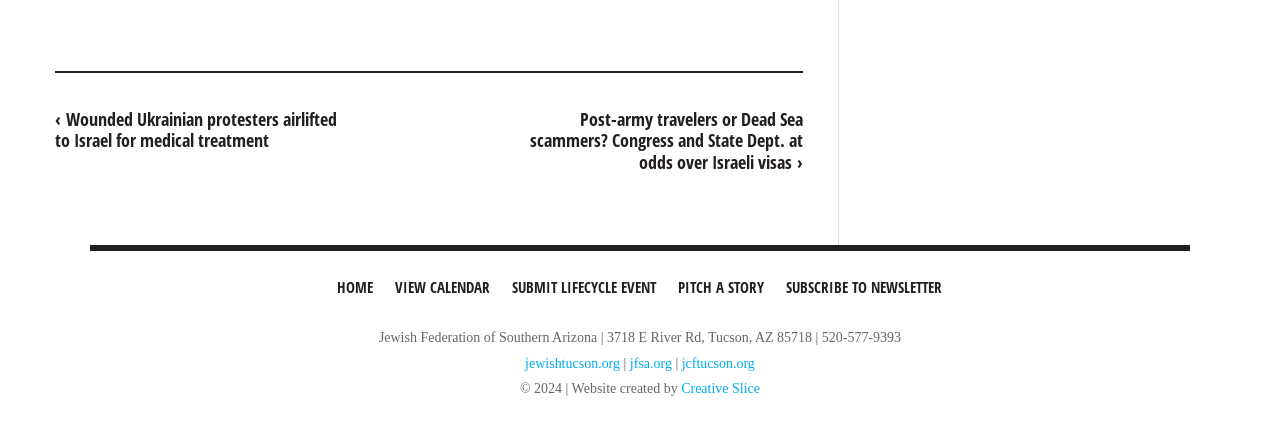Please determine the bounding box coordinates of the element to click on in order to accomplish the following task: "Read about Loaris Trojan Remover 3.2.89 Crack". Ensure the coordinates are four float numbers ranging from 0 to 1, i.e., [left, top, right, bottom].

None